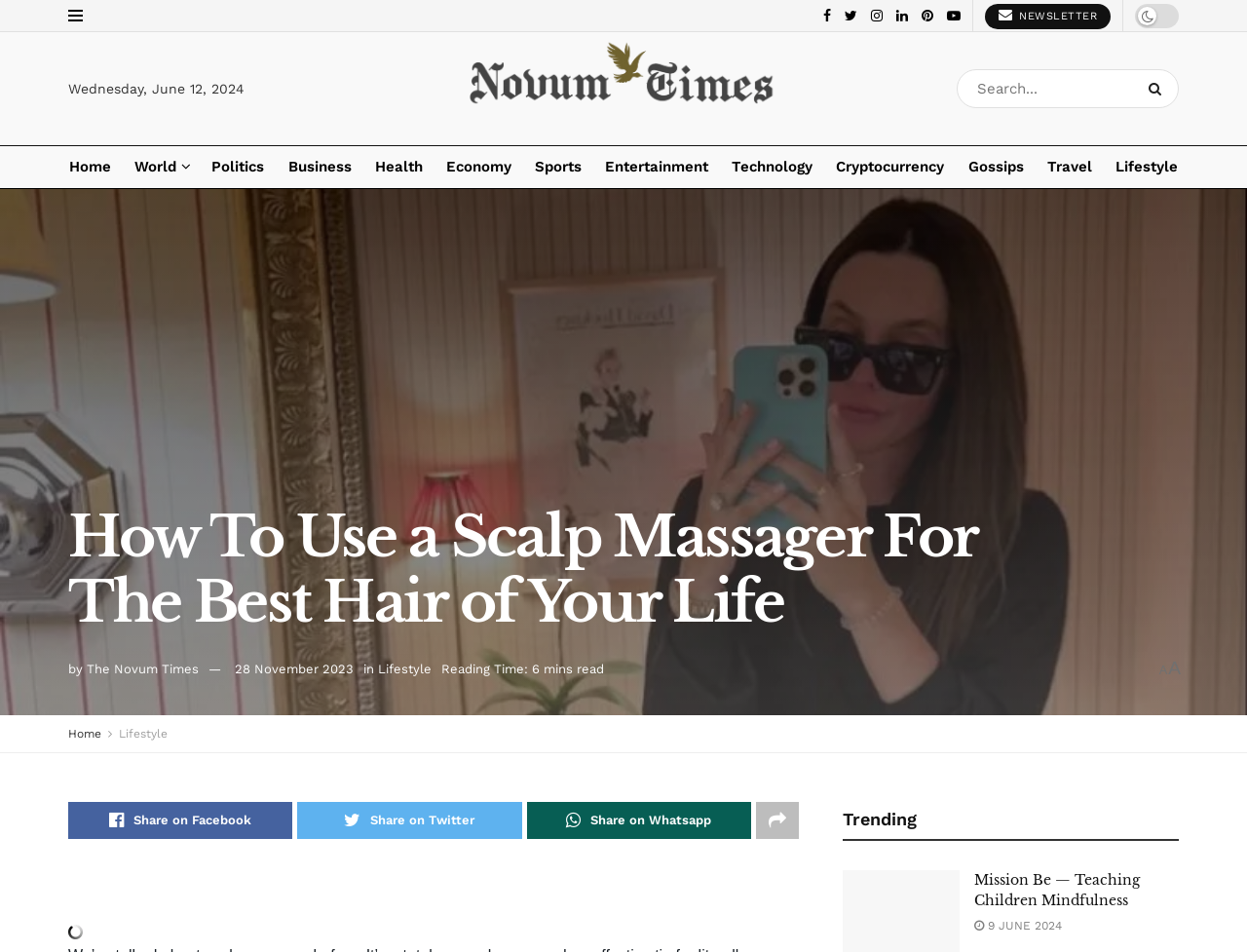Can you find and generate the webpage's heading?

How To Use a Scalp Massager For The Best Hair of Your Life